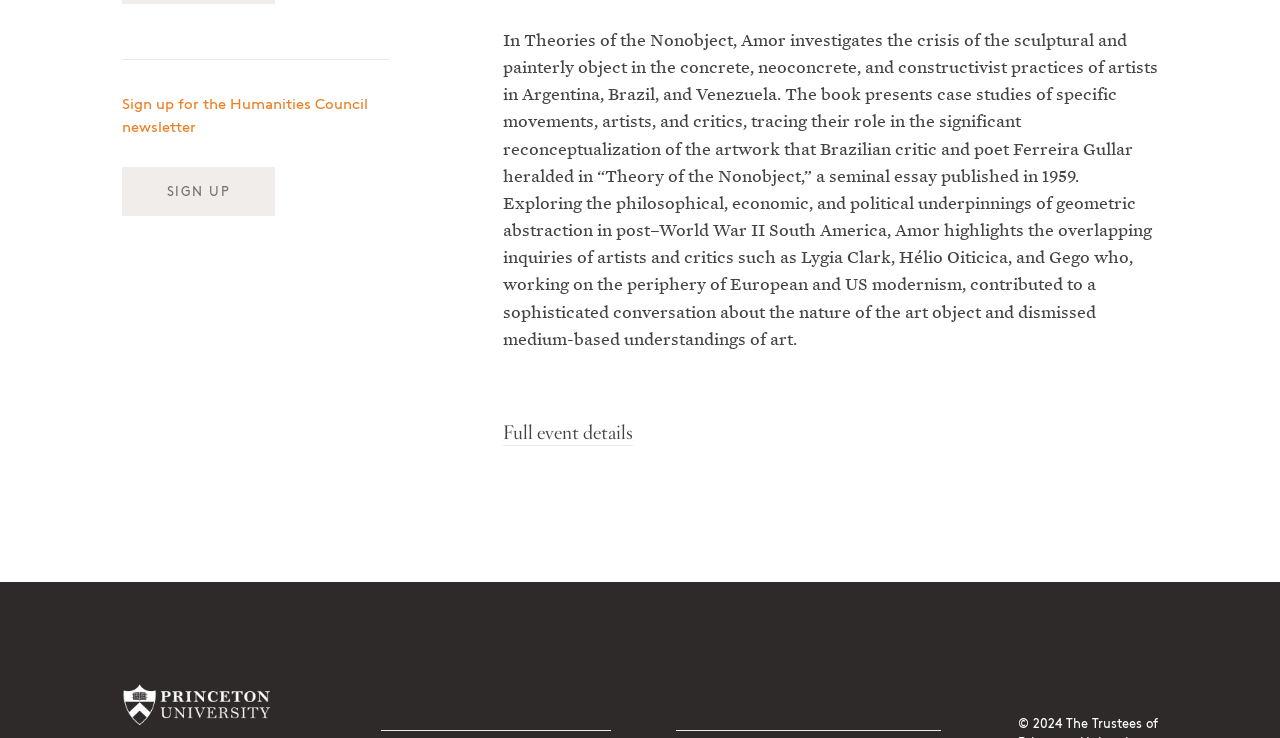Provide the bounding box coordinates for the UI element that is described as: "Sign Up".

[0.095, 0.226, 0.215, 0.293]